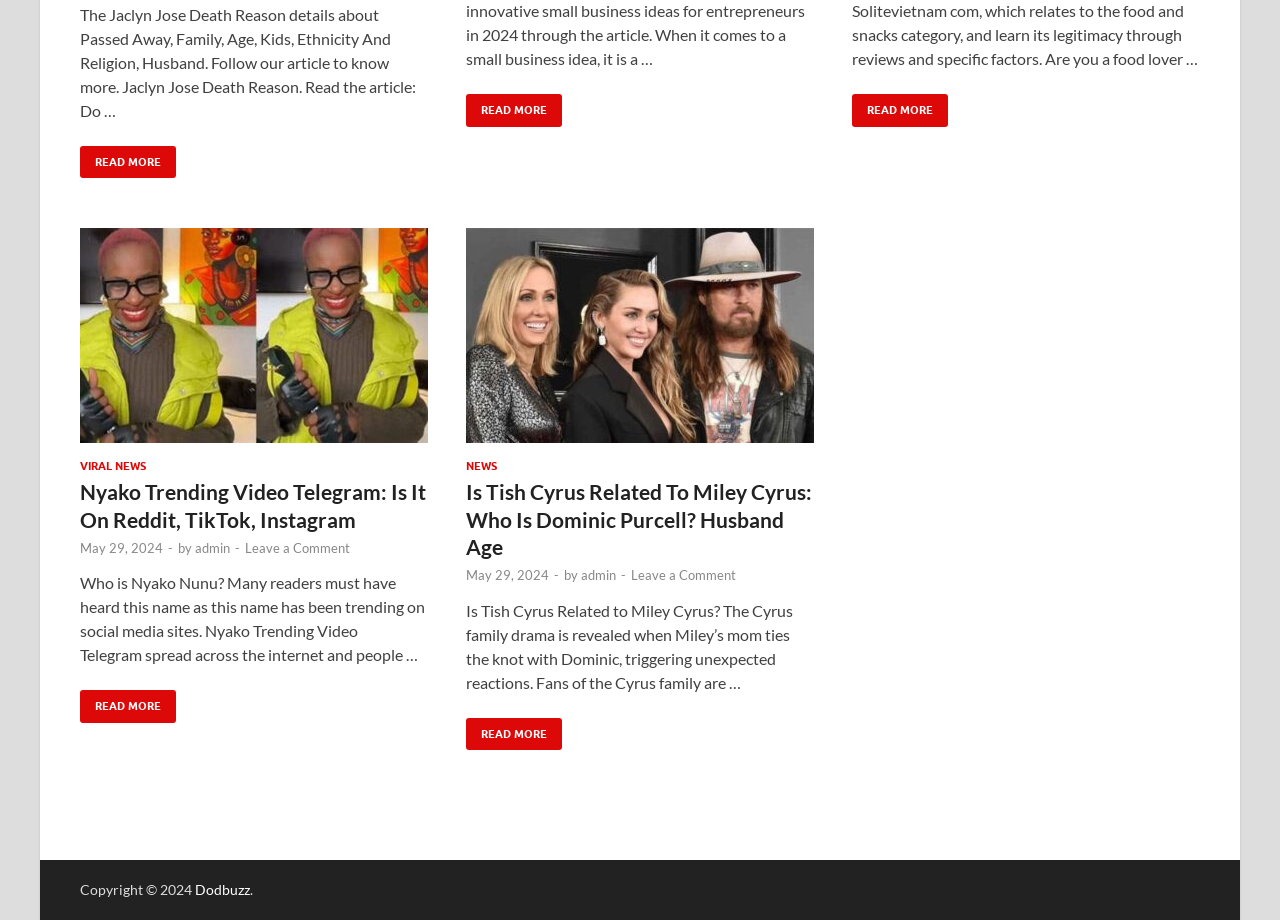Determine the bounding box for the described HTML element: "Viral News". Ensure the coordinates are four float numbers between 0 and 1 in the format [left, top, right, bottom].

[0.062, 0.499, 0.114, 0.514]